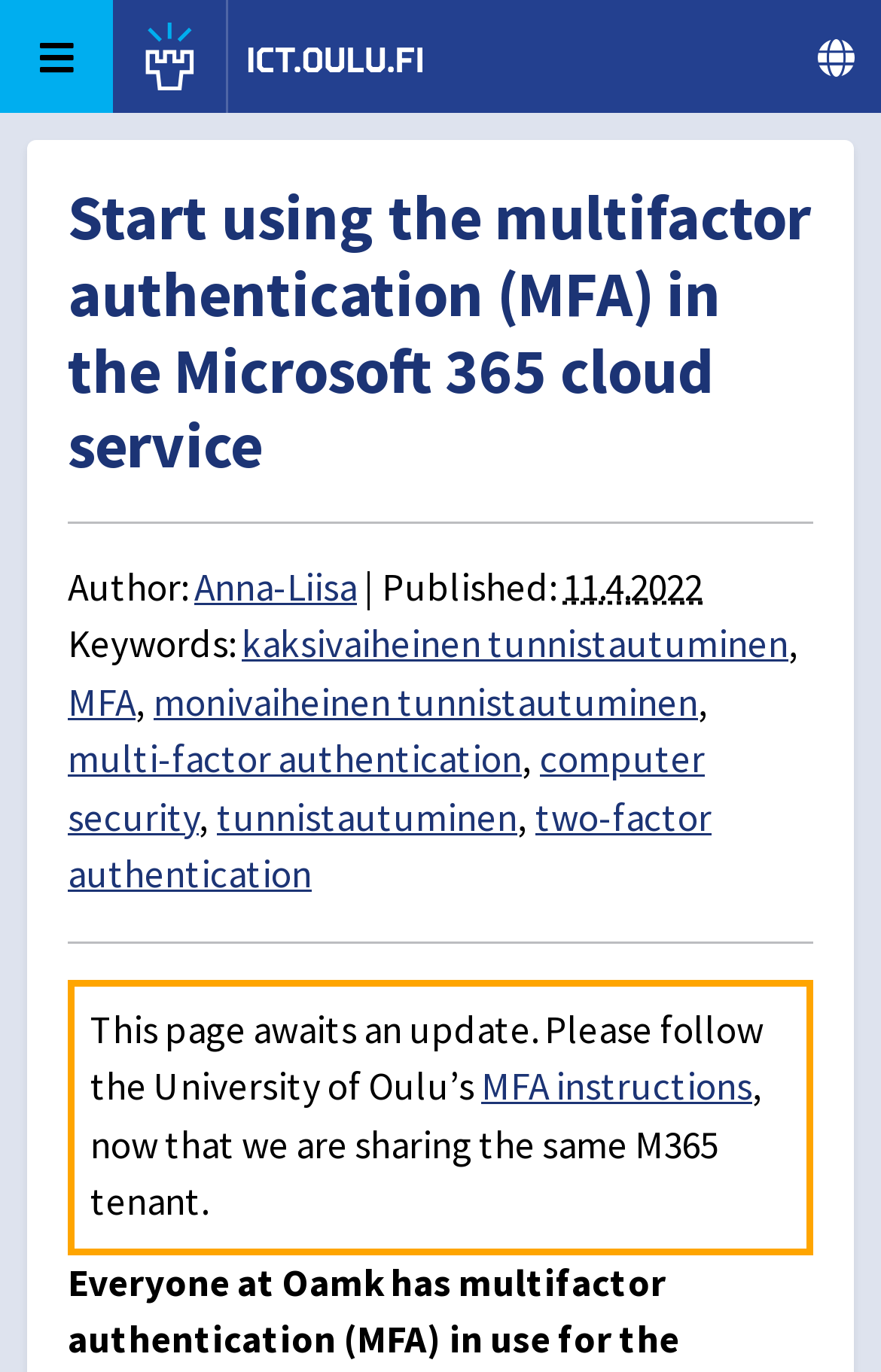Pinpoint the bounding box coordinates of the area that must be clicked to complete this instruction: "View resume examples".

None